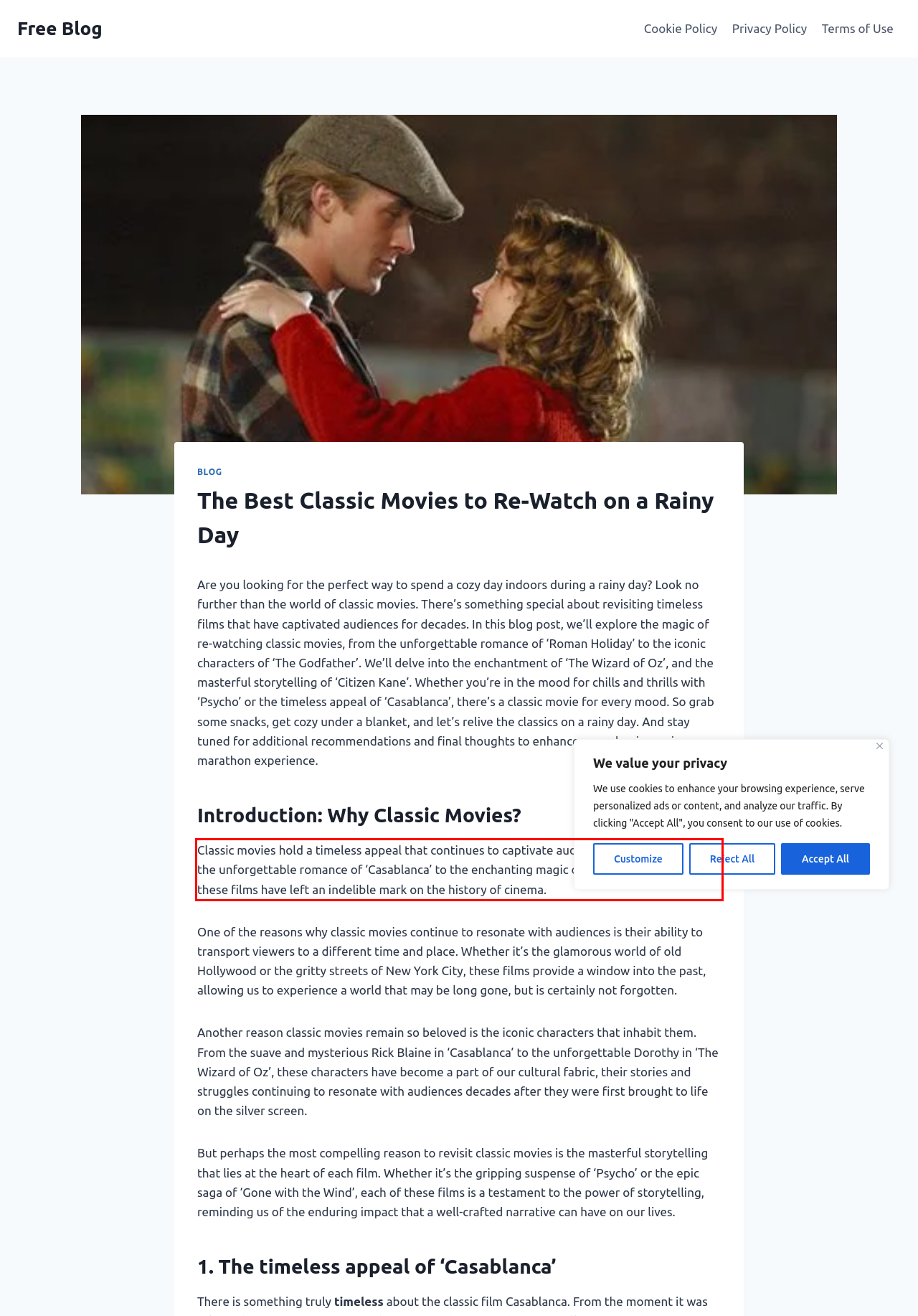You are provided with a screenshot of a webpage featuring a red rectangle bounding box. Extract the text content within this red bounding box using OCR.

Classic movies hold a timeless appeal that continues to captivate audiences of all ages. From the unforgettable romance of ‘Casablanca’ to the enchanting magic of ‘The Wizard of Oz’, these films have left an indelible mark on the history of cinema.